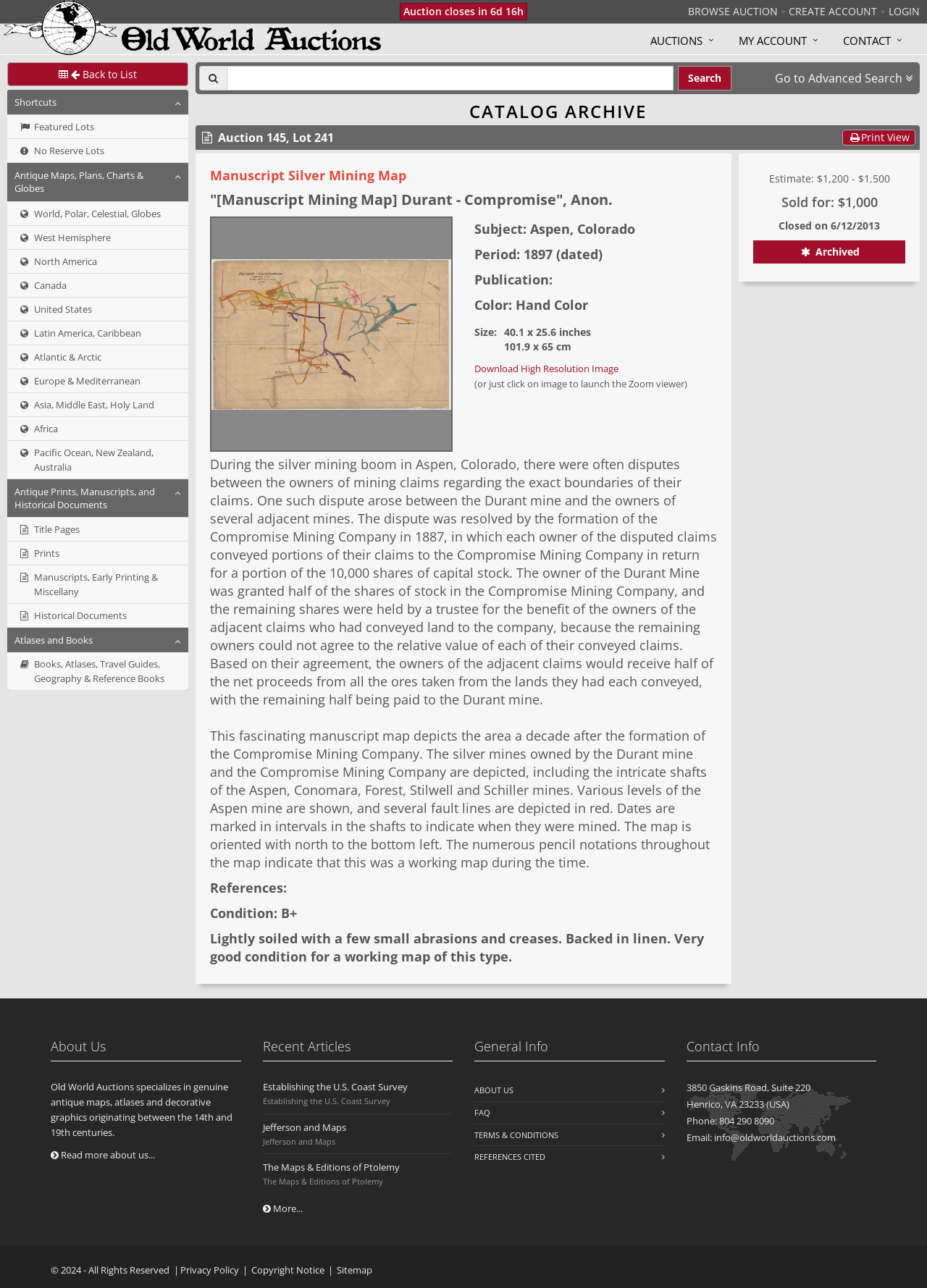What is the name of the company that specializes in antique maps?
Based on the image, answer the question with a single word or brief phrase.

Old World Auctions